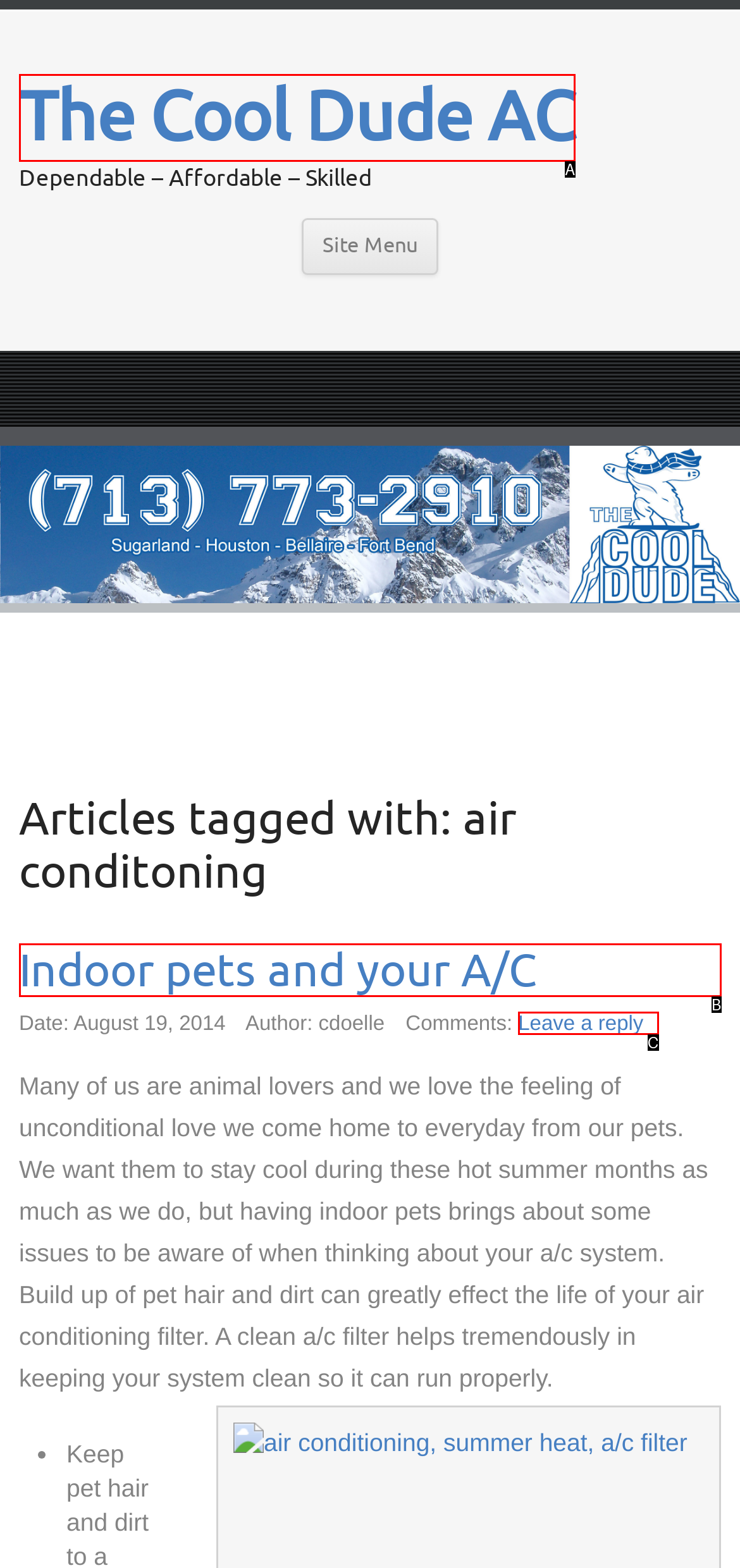Refer to the description: Indoor pets and your A/C and choose the option that best fits. Provide the letter of that option directly from the options.

B